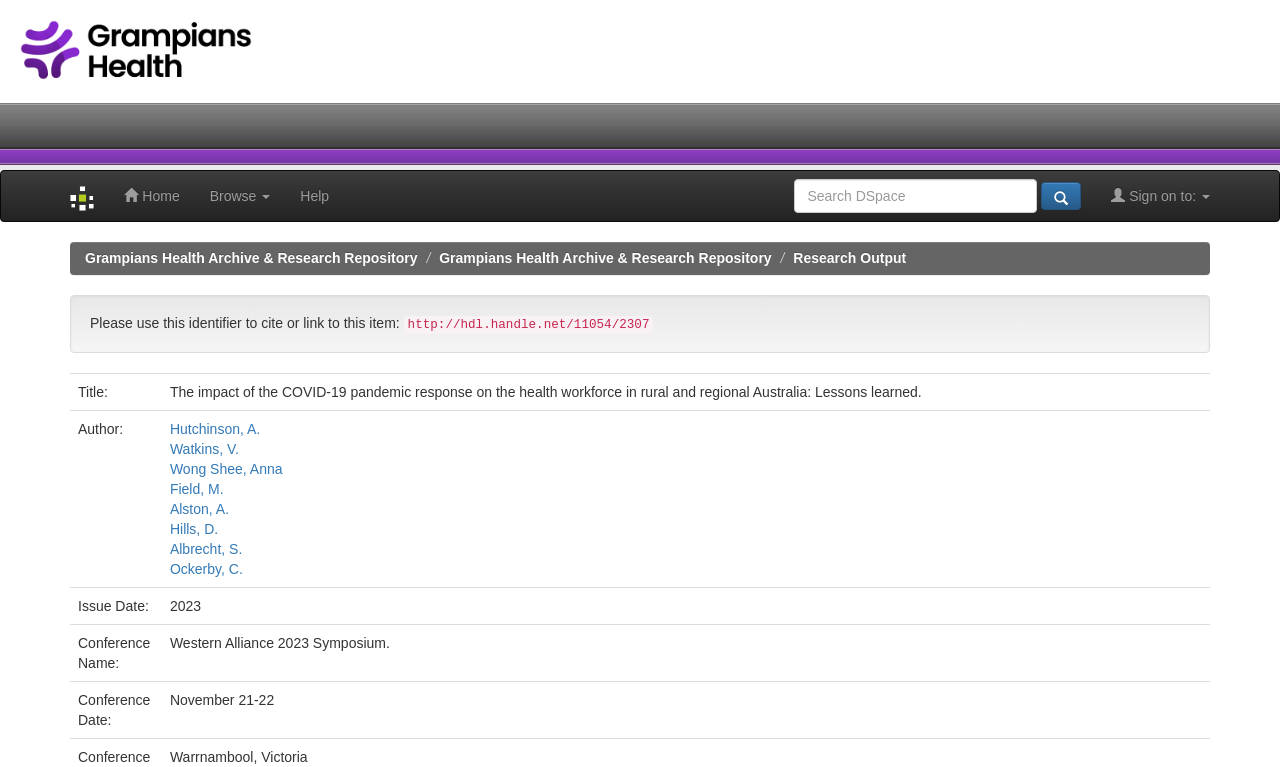Indicate the bounding box coordinates of the element that needs to be clicked to satisfy the following instruction: "View the research output". The coordinates should be four float numbers between 0 and 1, i.e., [left, top, right, bottom].

[0.62, 0.326, 0.708, 0.347]